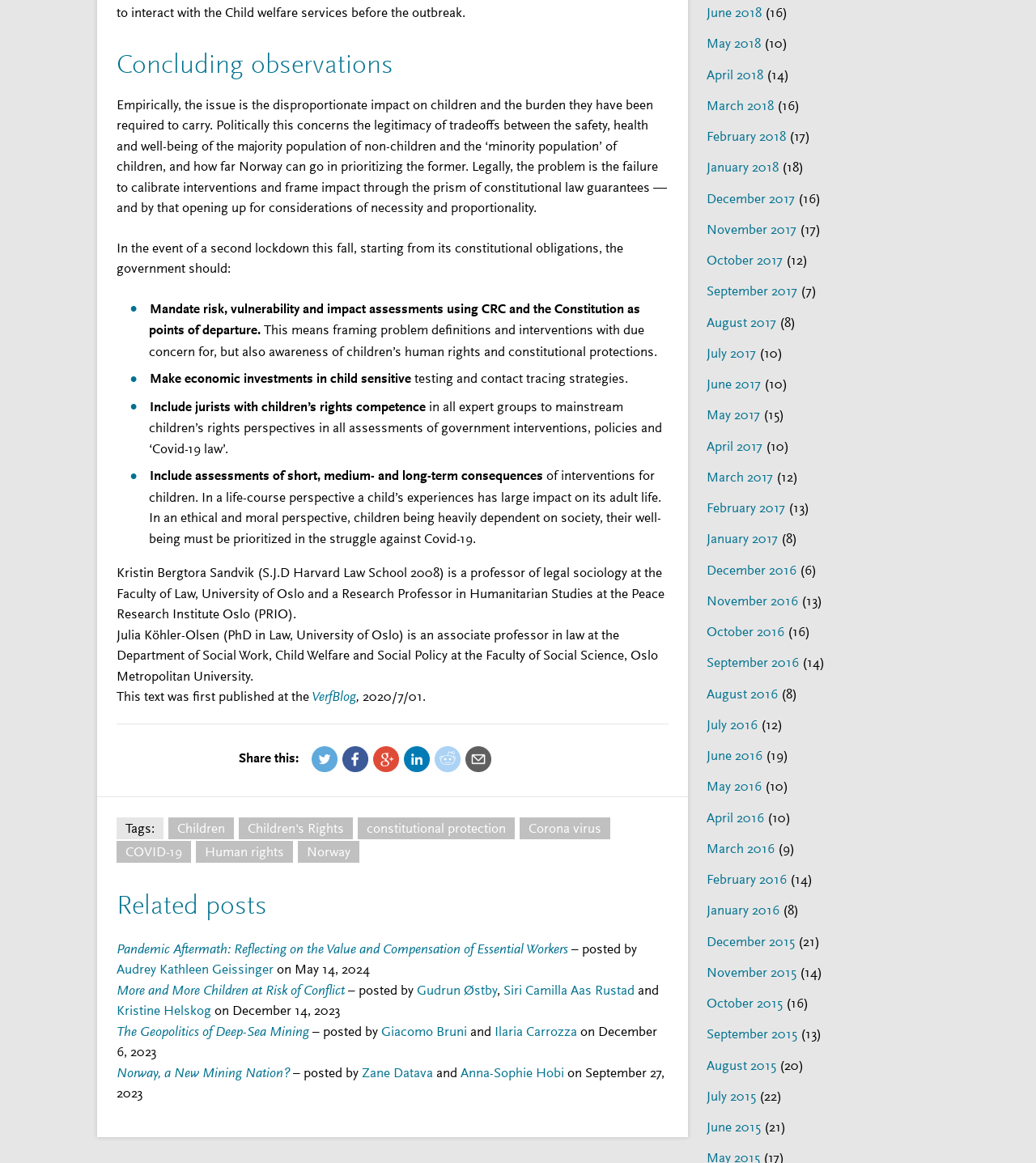Please find the bounding box coordinates of the element that must be clicked to perform the given instruction: "Browse posts from June 2018". The coordinates should be four float numbers from 0 to 1, i.e., [left, top, right, bottom].

[0.682, 0.004, 0.735, 0.017]